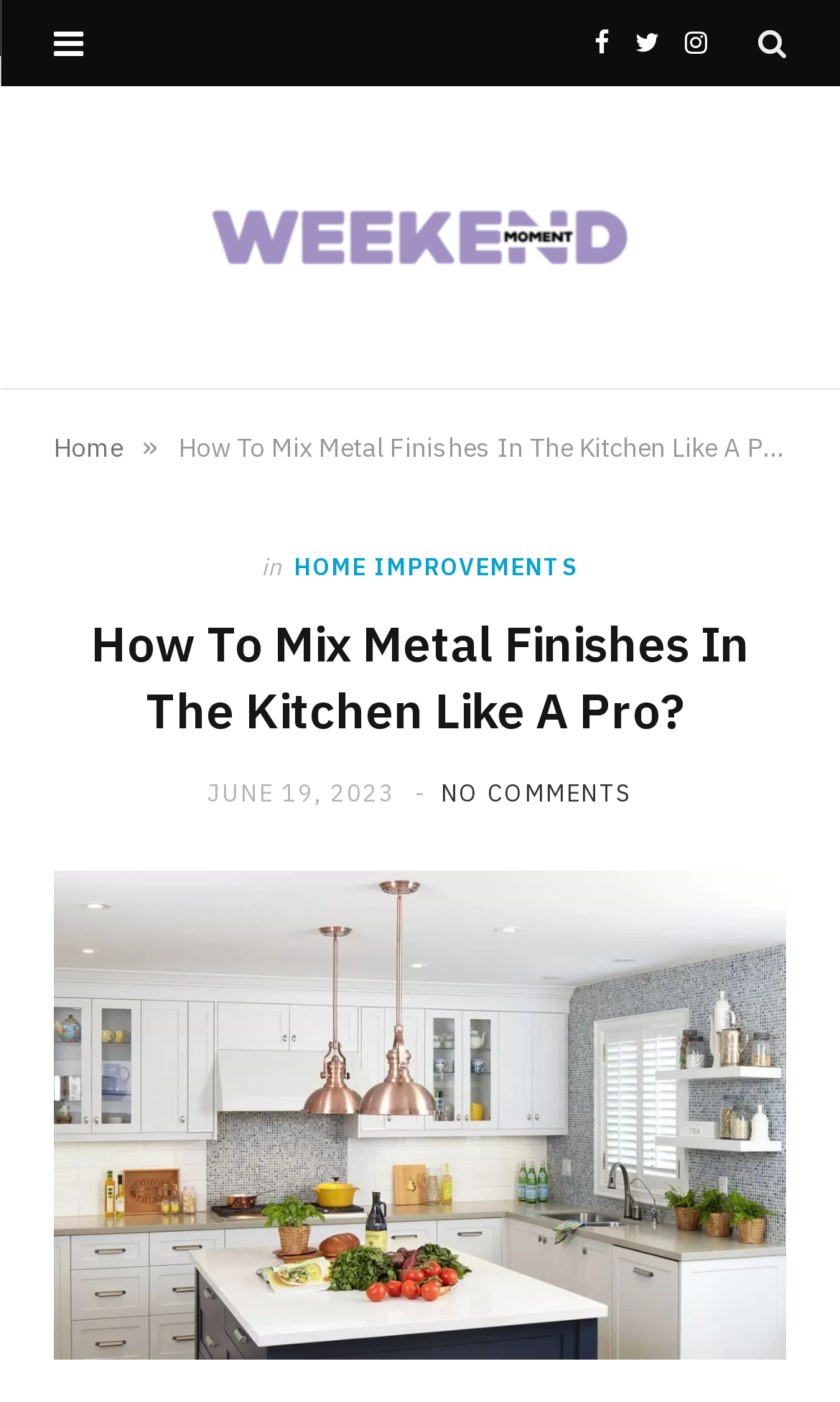Give a one-word or short phrase answer to this question: 
What is the name of the website?

Weekend Moment